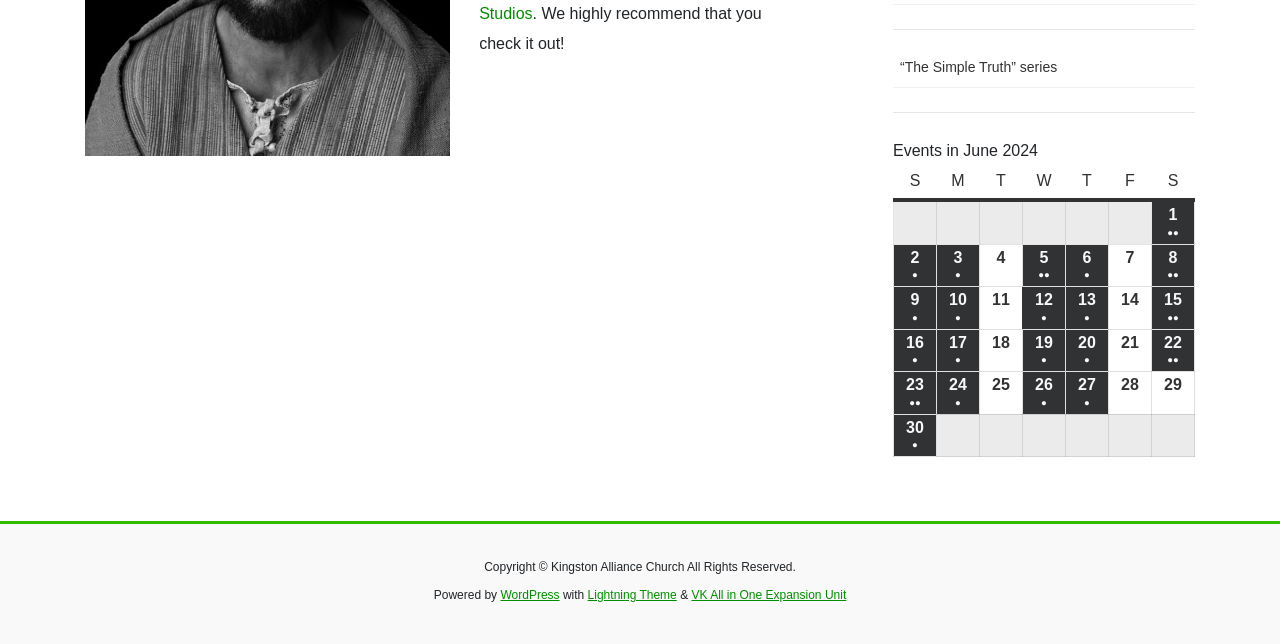Identify the bounding box of the HTML element described here: "WordPress". Provide the coordinates as four float numbers between 0 and 1: [left, top, right, bottom].

[0.391, 0.913, 0.437, 0.935]